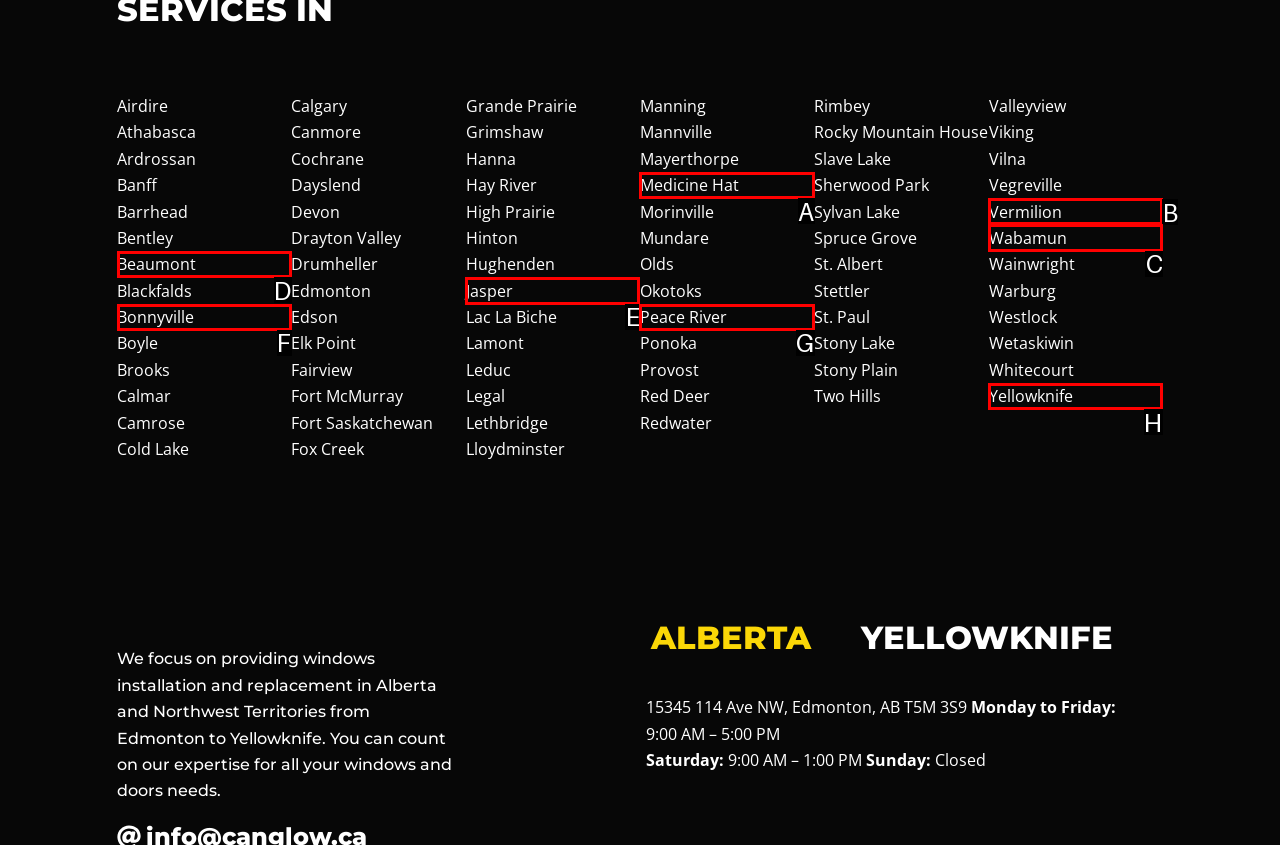Find the option you need to click to complete the following instruction: Go to Yellowknife
Answer with the corresponding letter from the choices given directly.

H